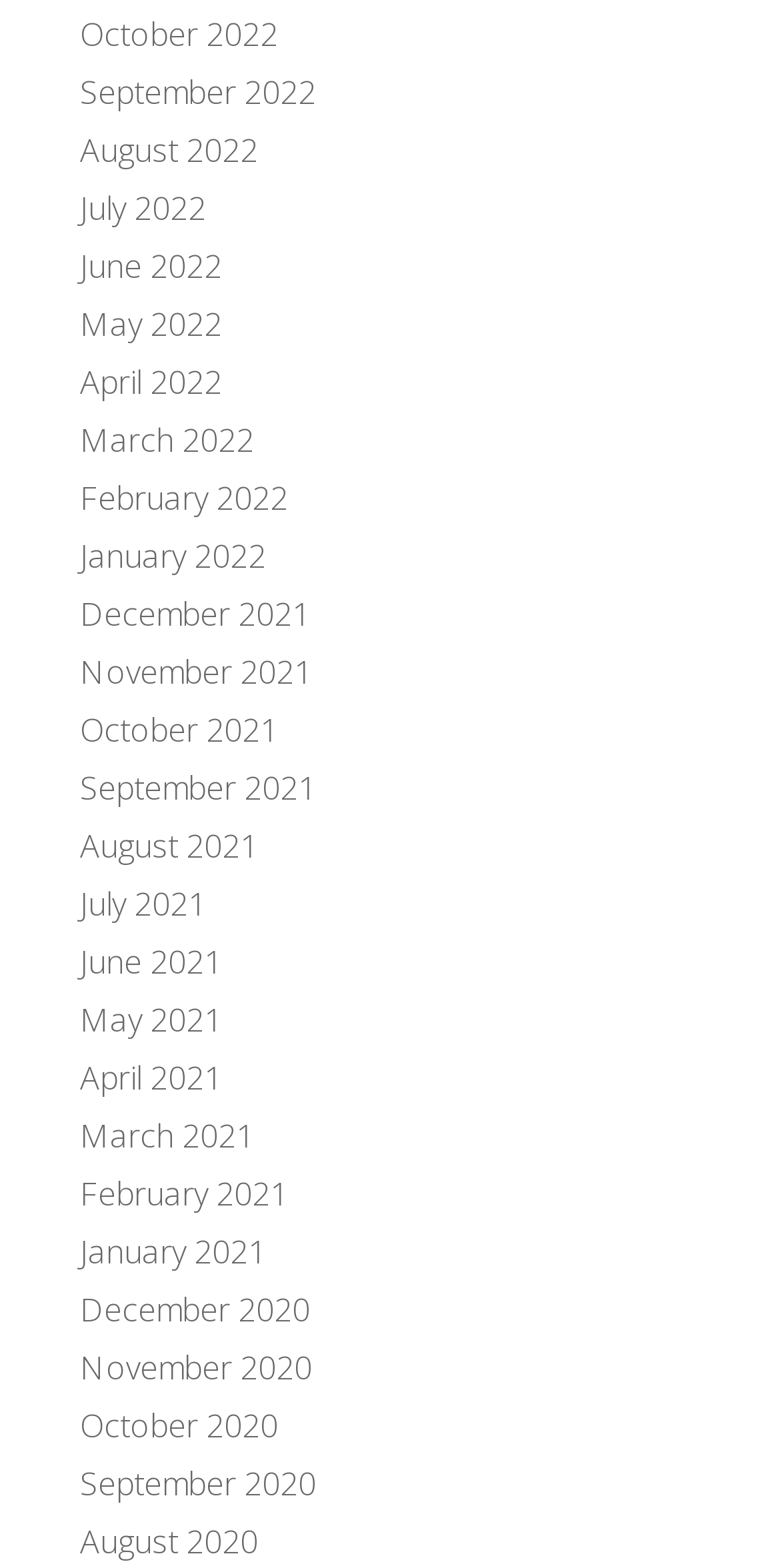Can you provide the bounding box coordinates for the element that should be clicked to implement the instruction: "browse August 2020"?

[0.103, 0.969, 0.331, 0.997]